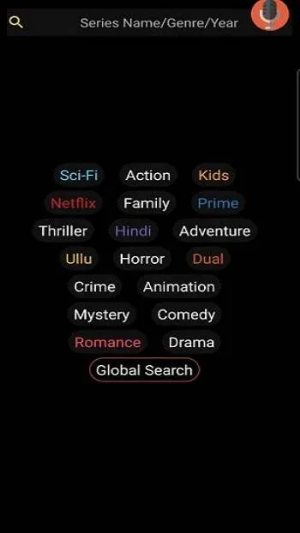What is the purpose of the 'Global Search' tag?
Answer the question with a detailed explanation, including all necessary information.

The 'Global Search' tag is likely designed to offer a comprehensive search feature that encompasses all available categories, allowing users to search for content across the entire library.